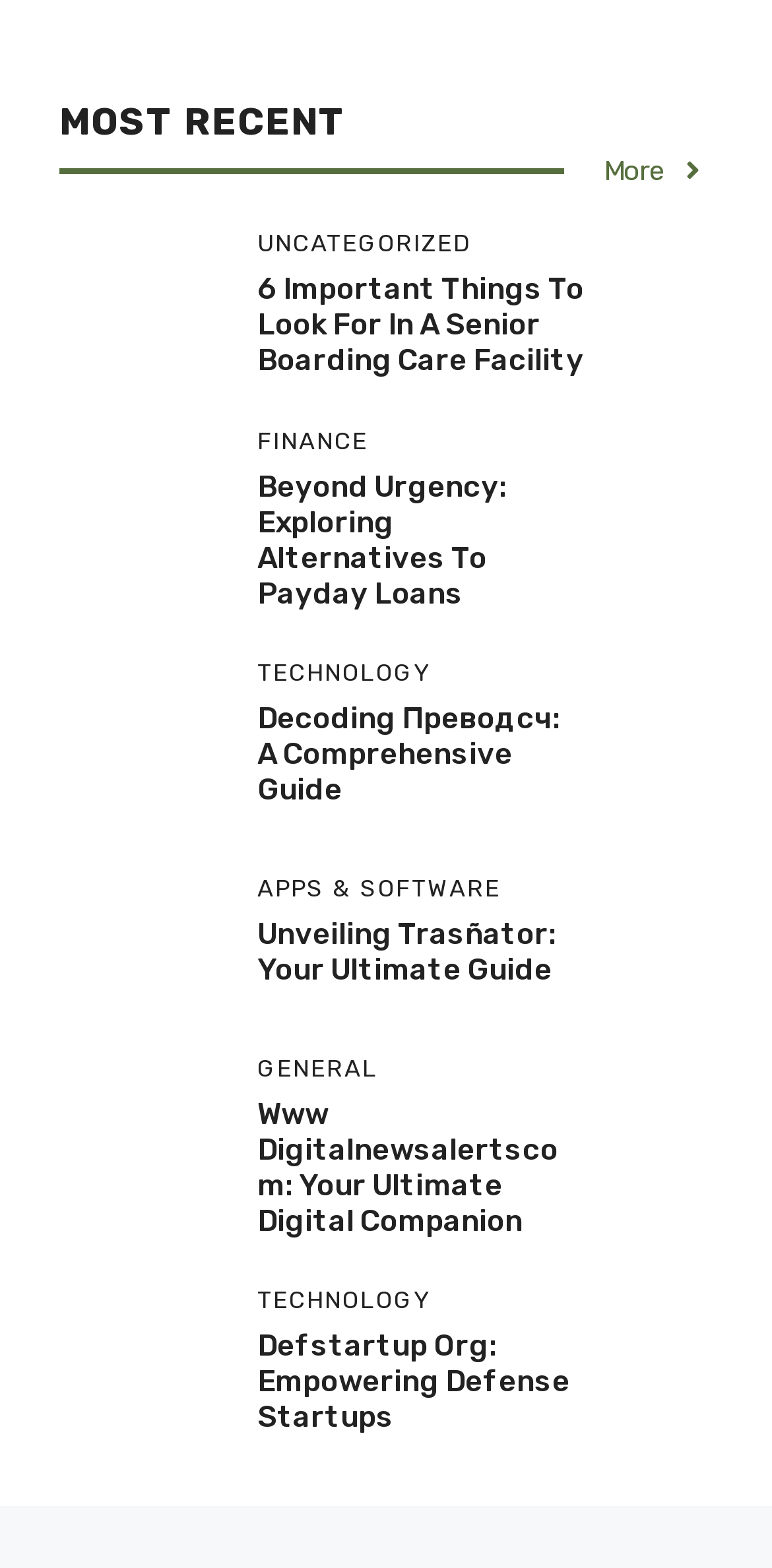Please find the bounding box for the UI element described by: "Facebook".

None